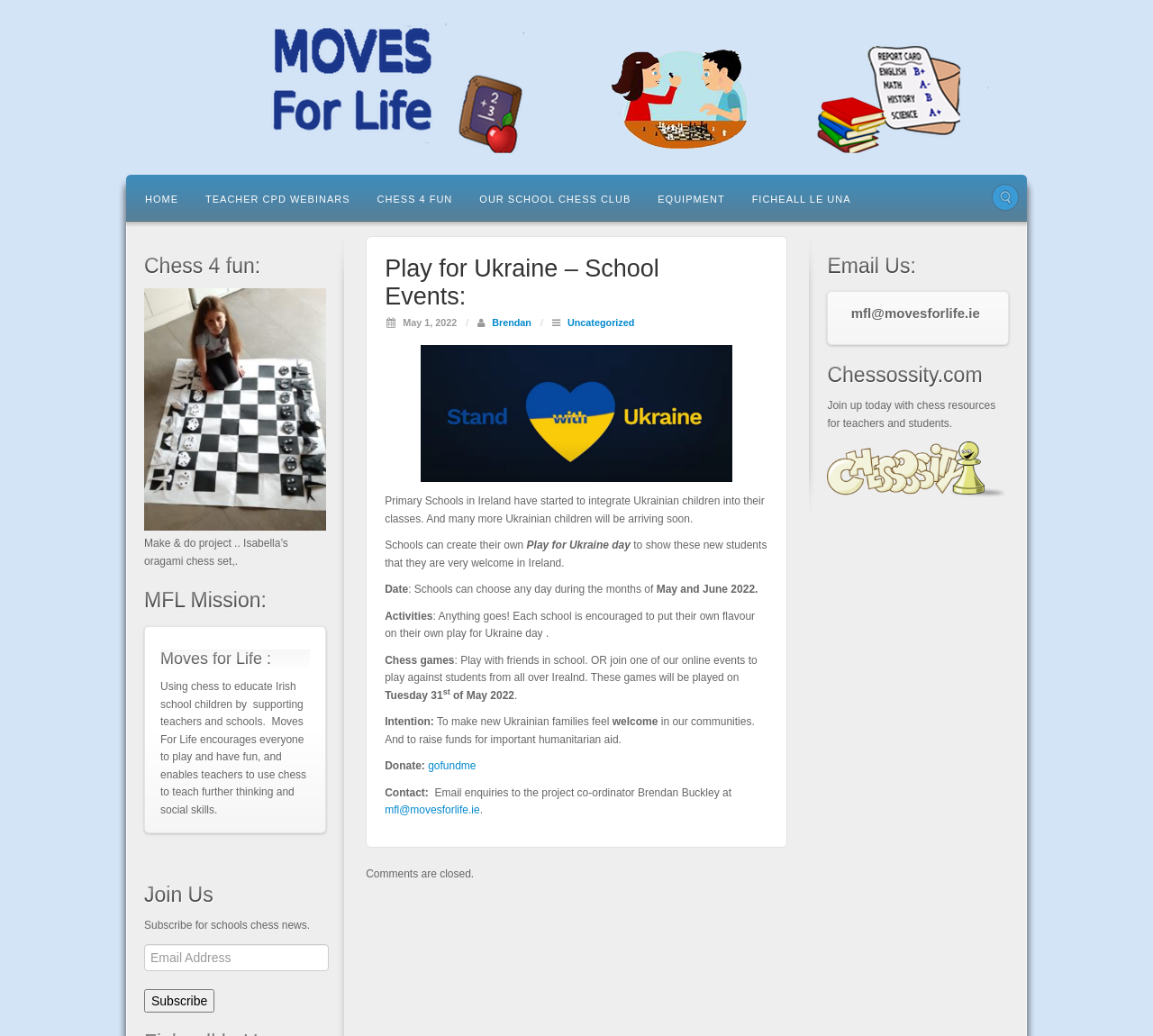Determine the bounding box coordinates for the UI element with the following description: "gofundme". The coordinates should be four float numbers between 0 and 1, represented as [left, top, right, bottom].

[0.371, 0.733, 0.413, 0.745]